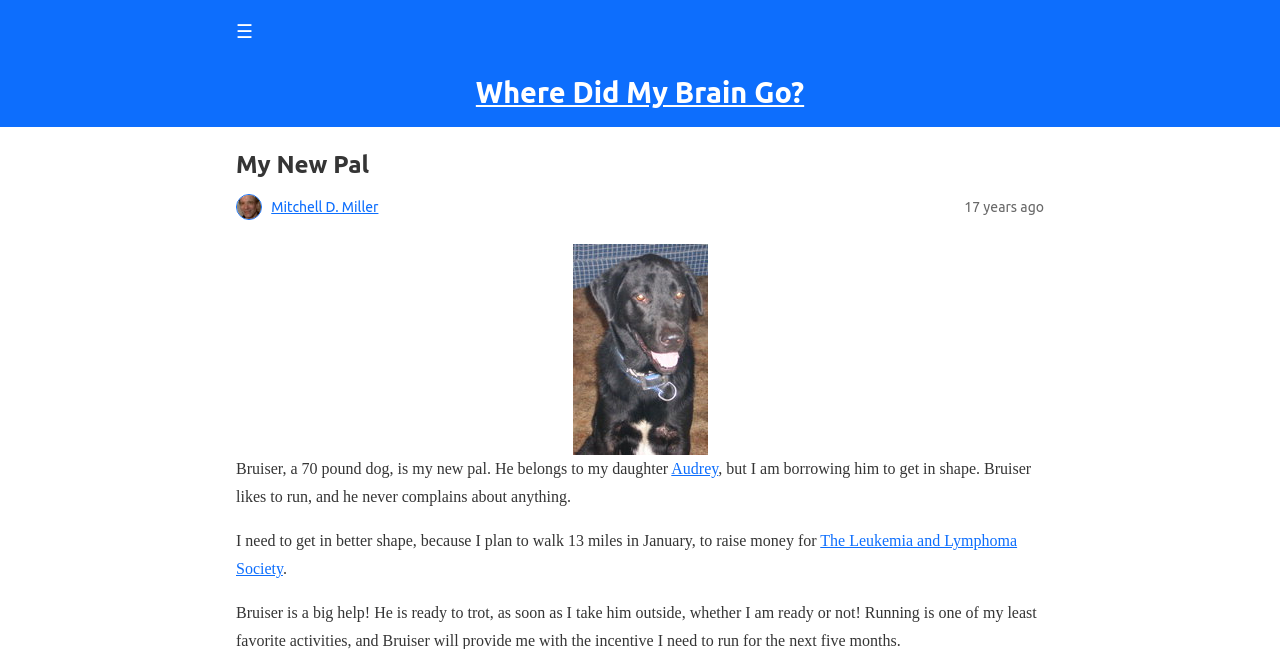How much does the dog weigh?
Analyze the image and deliver a detailed answer to the question.

The text describes the dog, Bruiser, as 'a 70 pound dog', which indicates its weight.